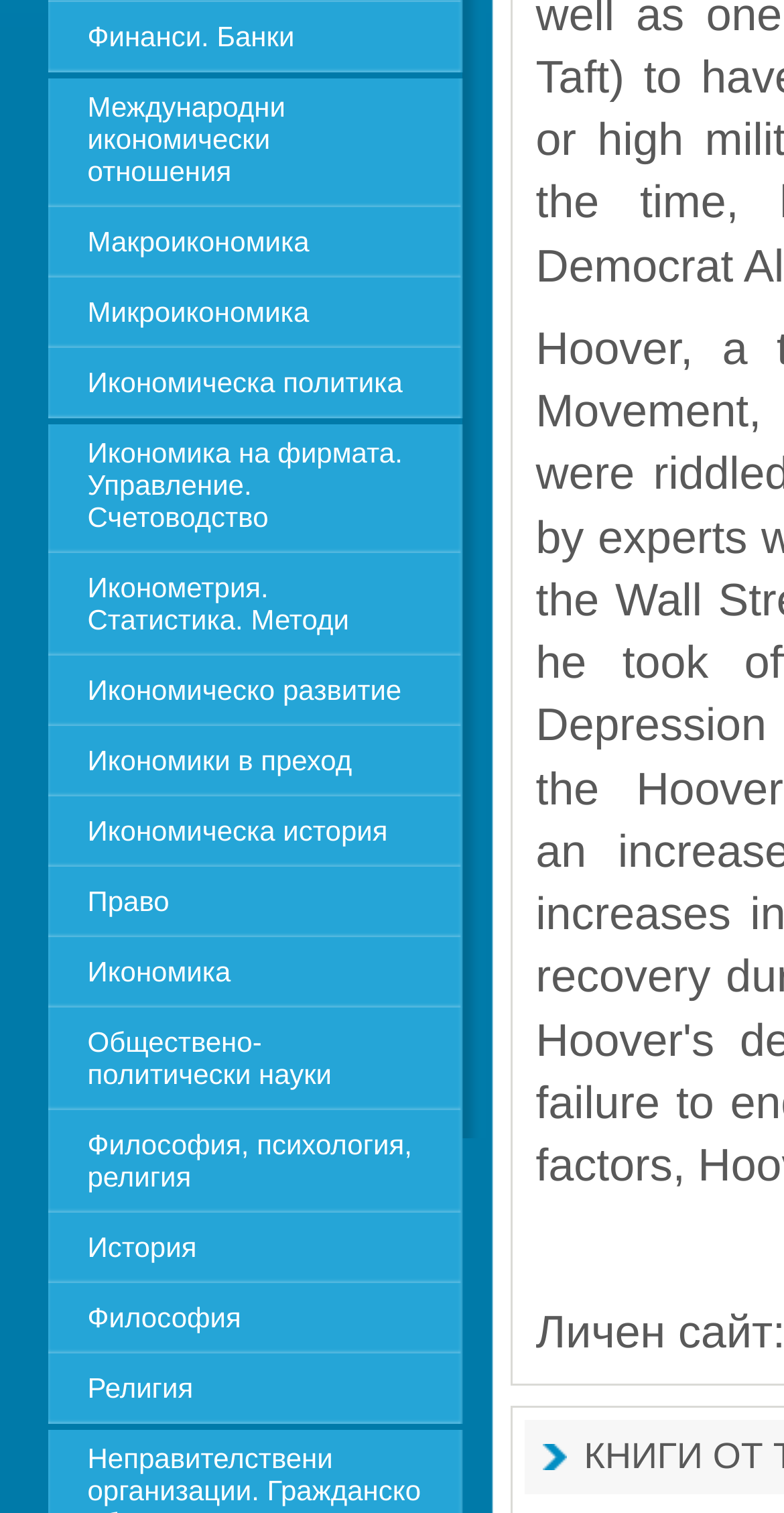Using the element description: "Икономическа история", determine the bounding box coordinates. The coordinates should be in the format [left, top, right, bottom], with values between 0 and 1.

[0.06, 0.528, 0.588, 0.57]